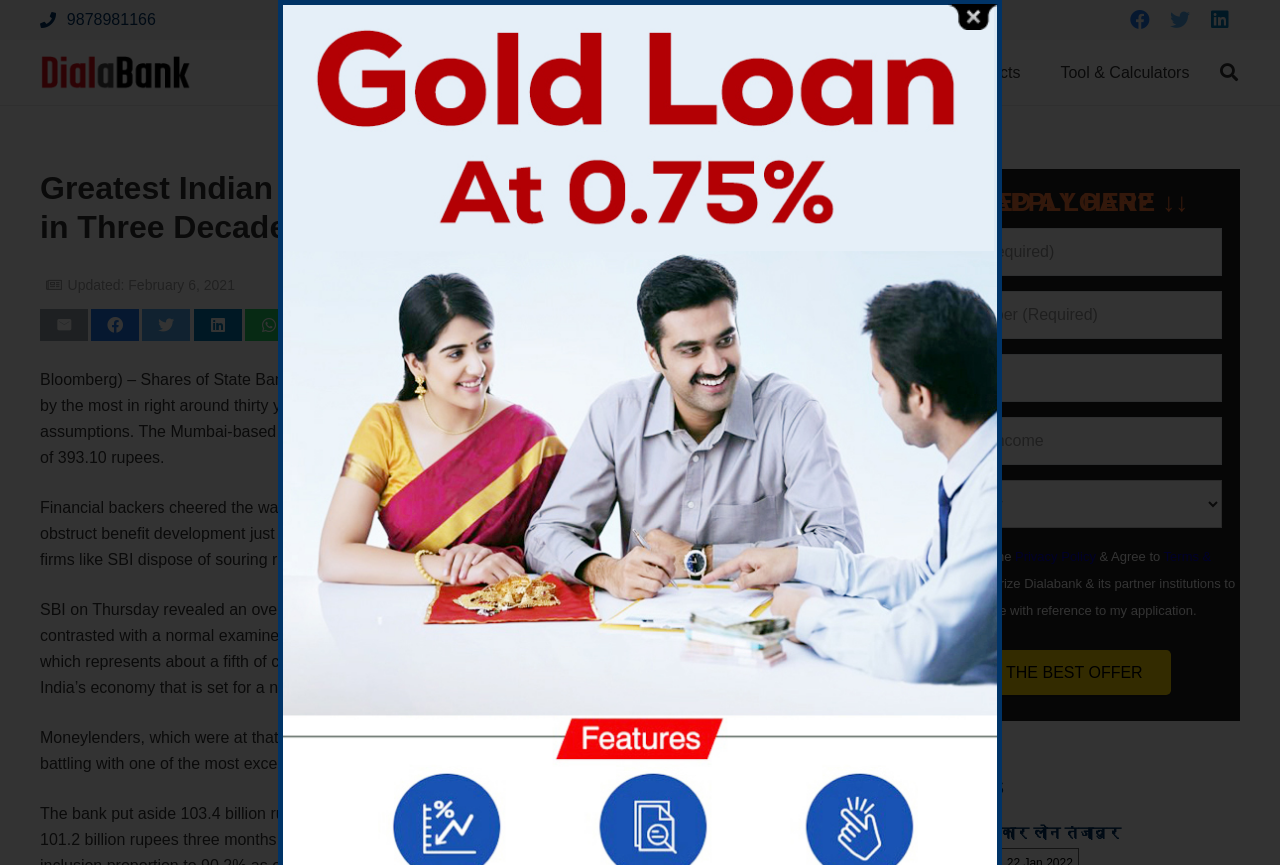Provide a one-word or short-phrase response to the question:
What is the purpose of the checkbox?

To agree to terms and conditions